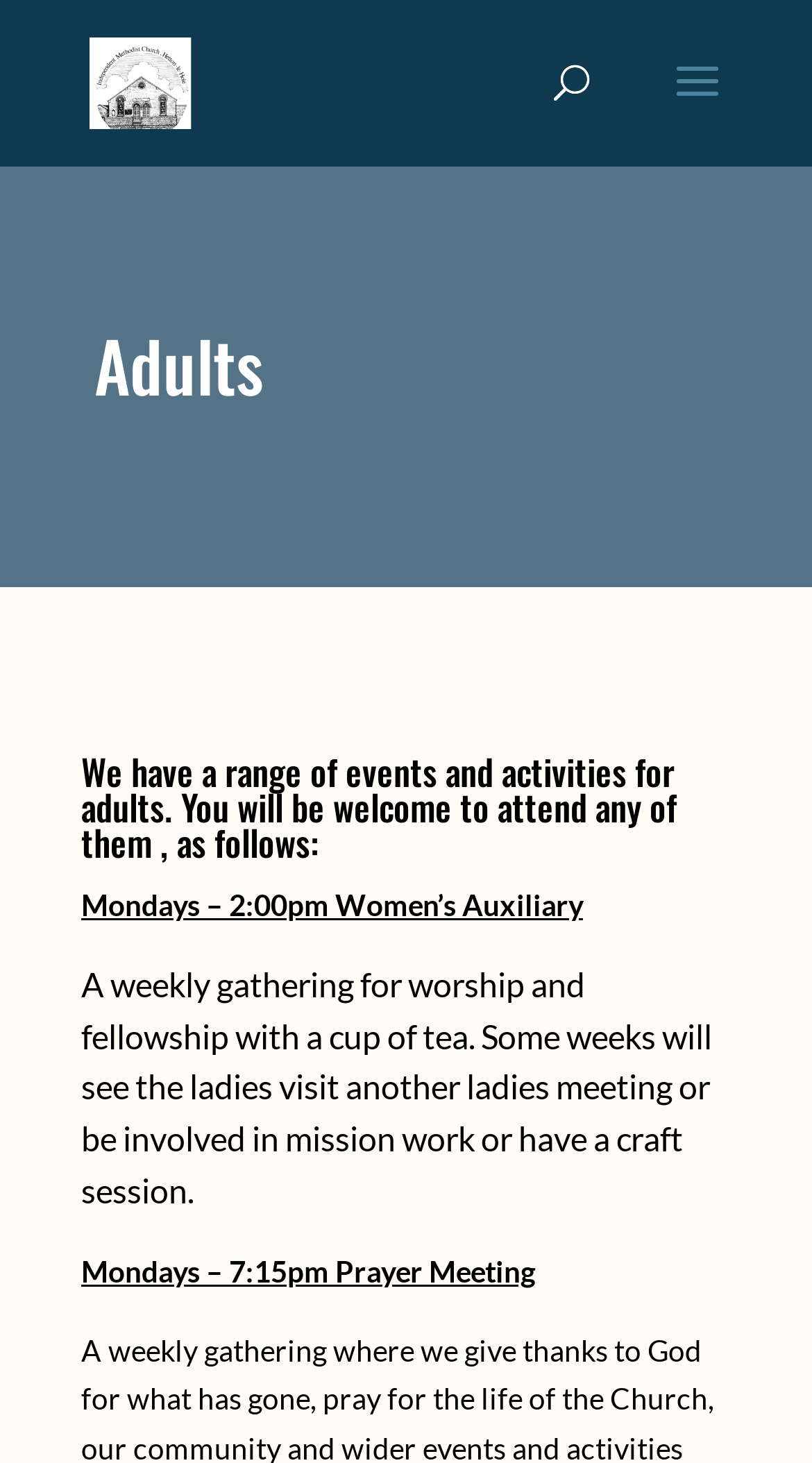What time is the Prayer Meeting on Mondays?
Kindly answer the question with as much detail as you can.

I found the answer by looking at the text 'Mondays – 7:15pm Prayer Meeting' which indicates that the Prayer Meeting is held at 7:15pm on Mondays.